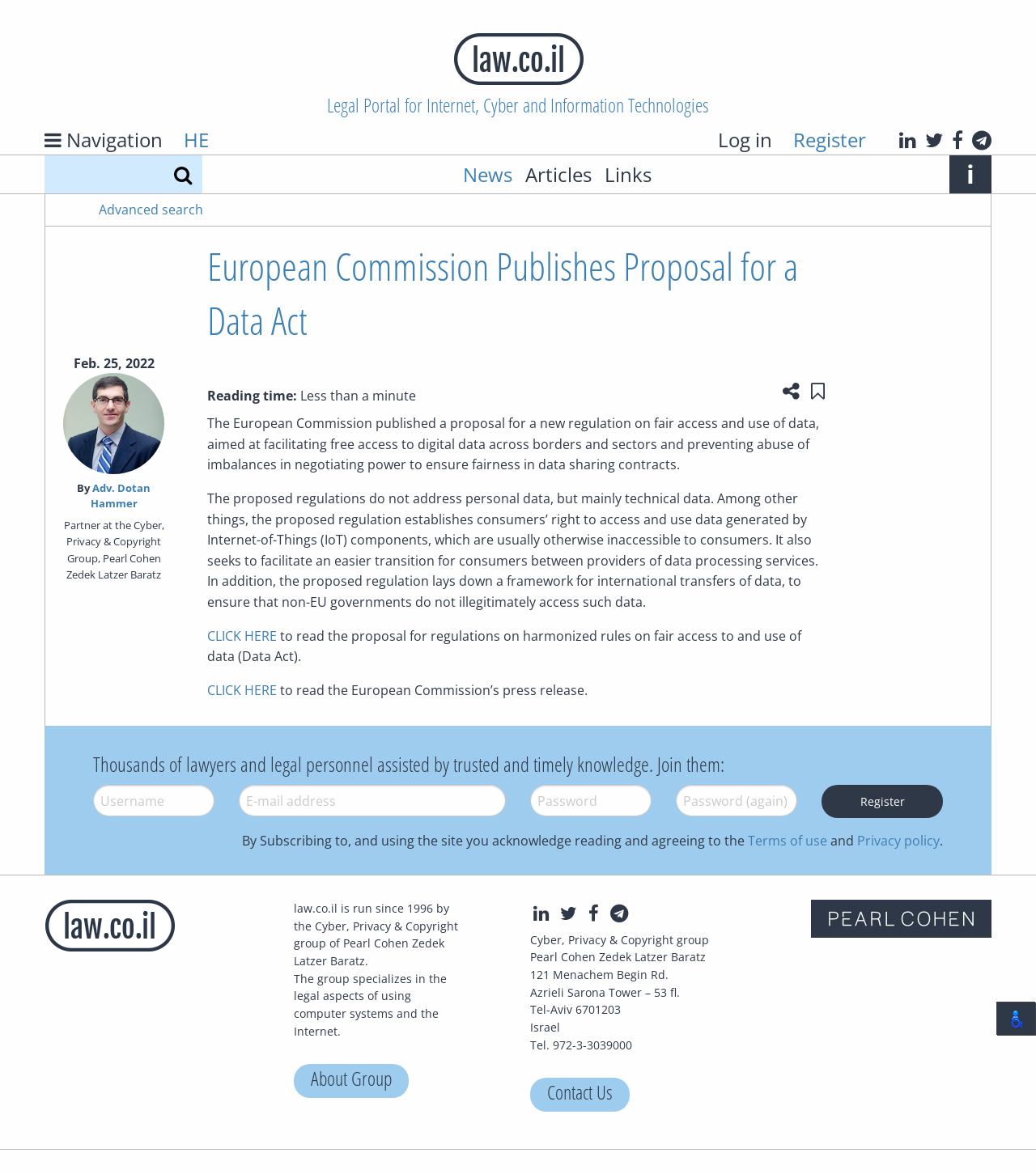Give a full account of the webpage's elements and their arrangement.

This webpage is about a news article published by the European Commission regarding a proposal for a new regulation on fair access and use of data. The article is titled "European Commission Publishes Proposal for a Data Act" and is dated February 25, 2022. 

At the top of the page, there is a header section with a logo and a navigation menu. The logo is an image of "law.co.il" and is located at the top left corner of the page. The navigation menu is located to the right of the logo and contains links to "Navigation", "HE", "Log in", "Register", and social media platforms such as LinkedIn, Twitter, Facebook, and Telegram.

Below the header section, there is a search bar with a "Search" button. To the right of the search bar, there are links to "News", "Articles", "Links", and "Info". 

The main content of the page is the news article, which is divided into several sections. The article title is "European Commission Publishes Proposal for a Data Act" and is followed by a brief summary of the proposal. The summary is written in several paragraphs and explains the purpose of the proposed regulation, which is to facilitate free access to digital data across borders and sectors and prevent abuse of imbalances in negotiating power to ensure fairness in data sharing contracts.

The article also includes links to read the proposal for regulations on harmonized rules on fair access to and use of data (Data Act) and the European Commission’s press release.

At the bottom of the page, there is a section with a heading "Thousands of lawyers and legal personnel assisted by trusted and timely knowledge. Join them:" and a registration form to join the site. The form includes fields for username, email, password, and password confirmation.

Below the registration form, there is a section with links to the "Terms of use" and "Privacy policy" of the site. 

Finally, at the very bottom of the page, there is a footer section with information about the site, including a brief description of the Cyber, Privacy & Copyright group of Pearl Cohen Zedek Latzer Baratz, which runs the site. The footer section also includes links to the group's social media platforms and contact information.